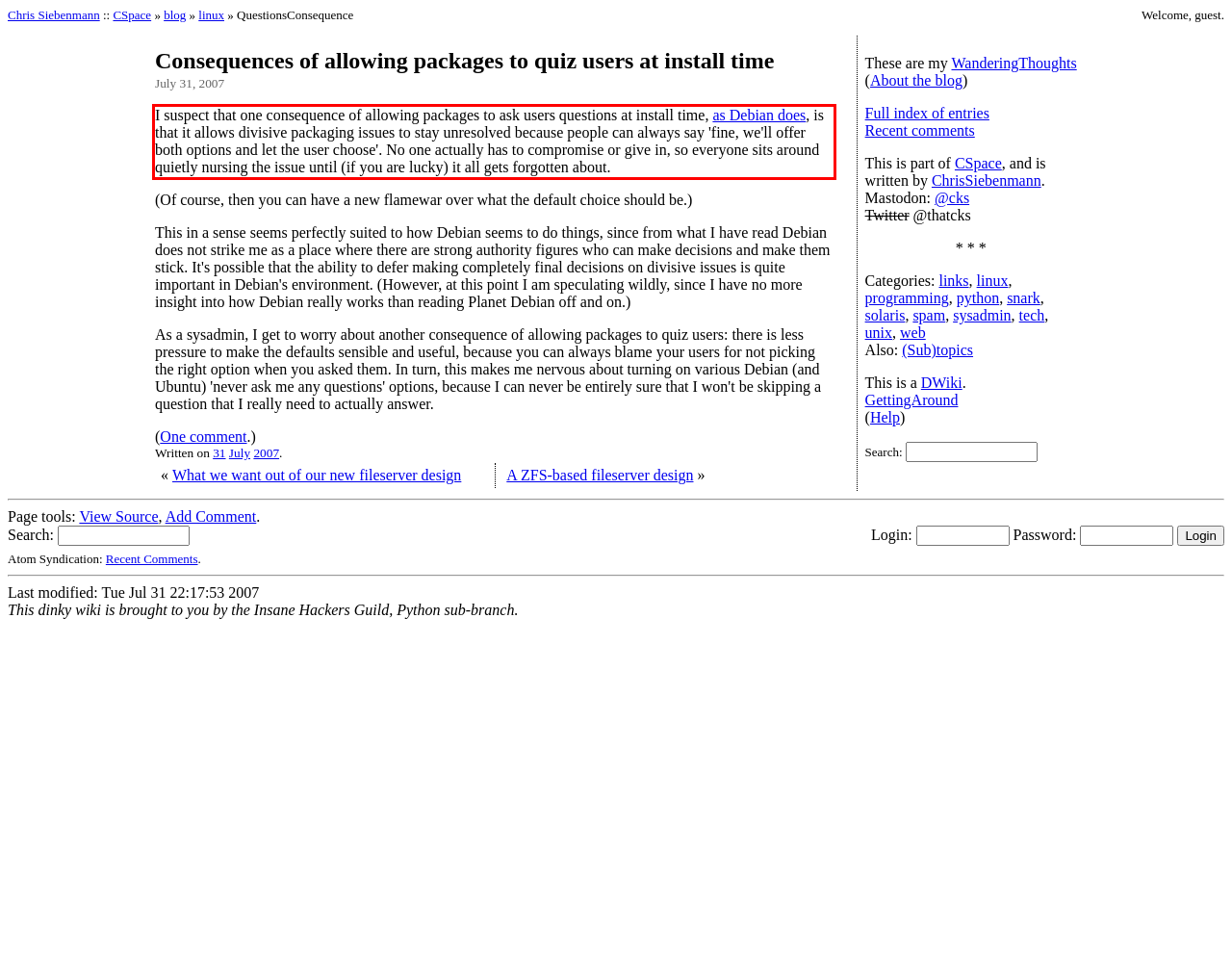Given a screenshot of a webpage, identify the red bounding box and perform OCR to recognize the text within that box.

I suspect that one consequence of allowing packages to ask users questions at install time, as Debian does, is that it allows divisive packaging issues to stay unresolved because people can always say 'fine, we'll offer both options and let the user choose'. No one actually has to compromise or give in, so everyone sits around quietly nursing the issue until (if you are lucky) it all gets forgotten about.